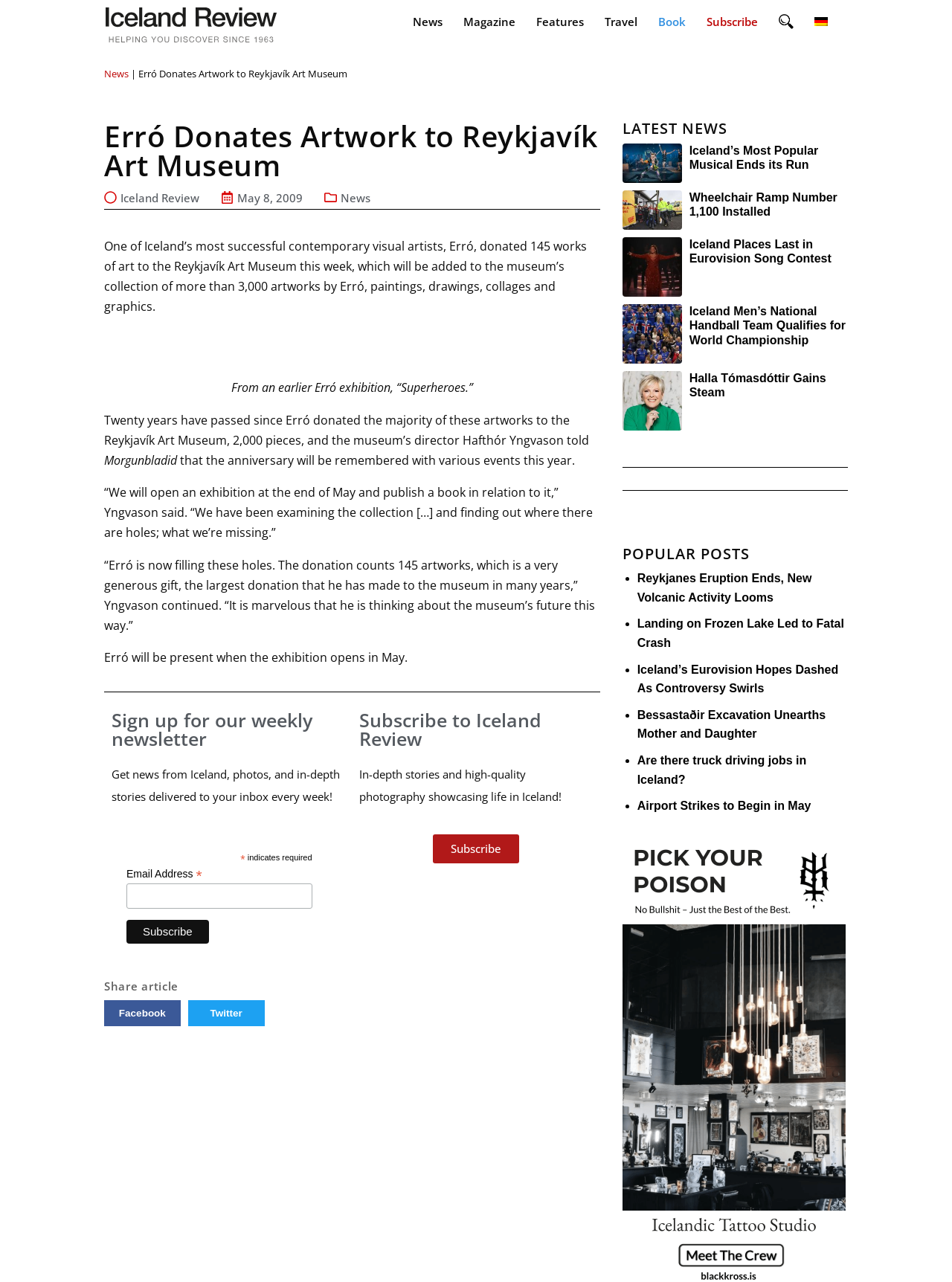Respond to the question below with a single word or phrase:
How many news articles are listed under the 'LATEST NEWS' section?

4